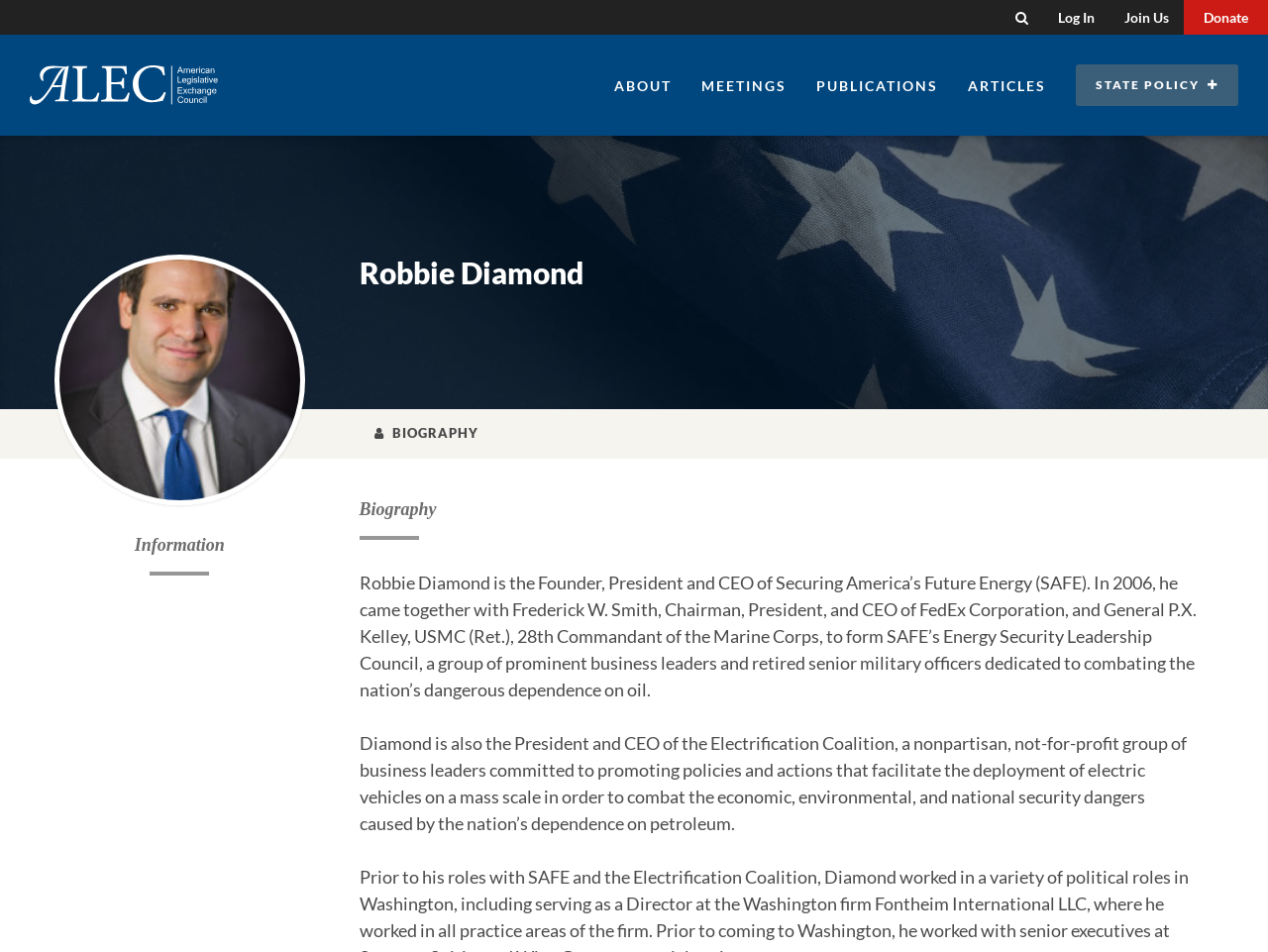Can you specify the bounding box coordinates of the area that needs to be clicked to fulfill the following instruction: "Donate to the site"?

None